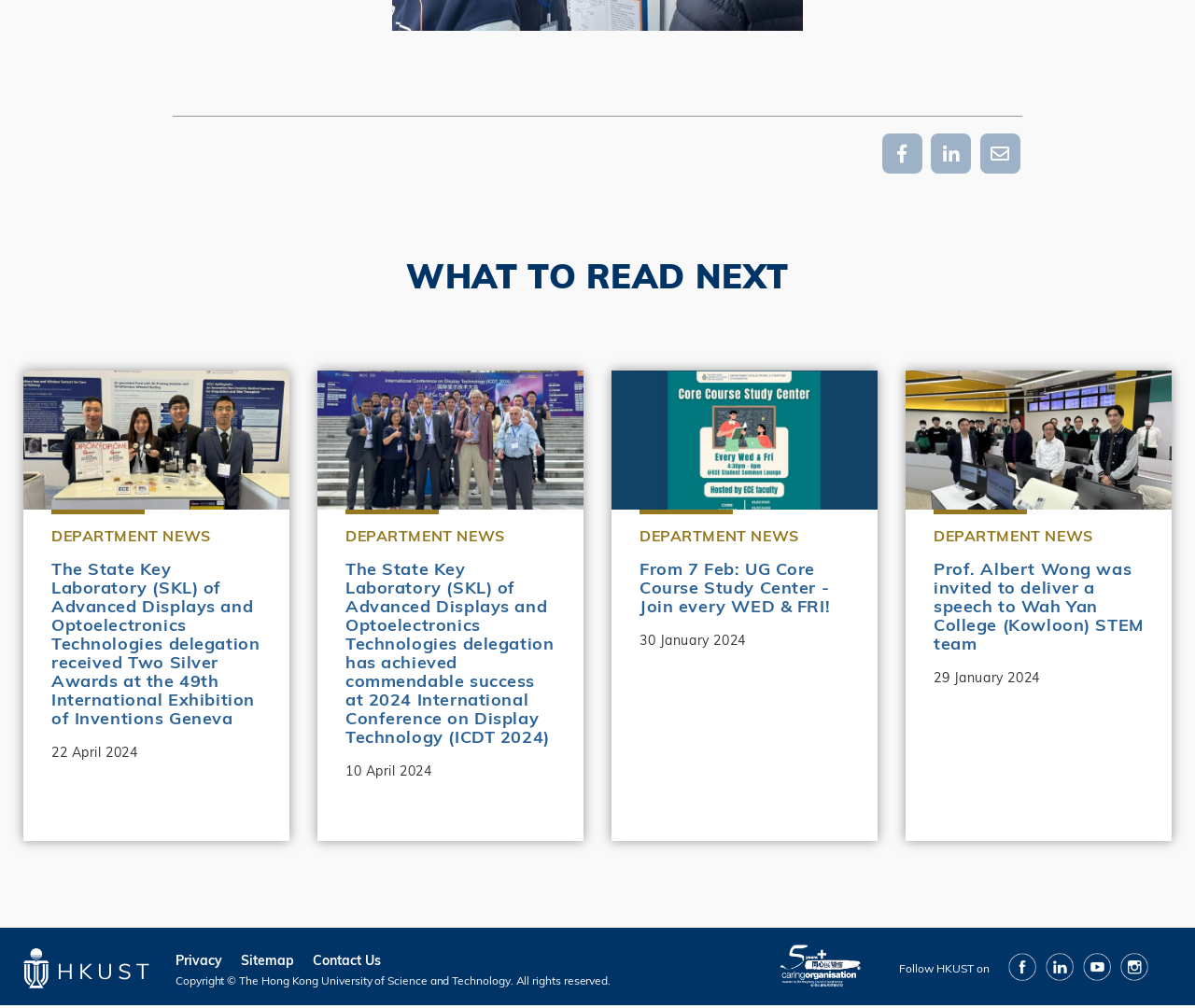Identify the bounding box coordinates of the clickable region required to complete the instruction: "Go to the Department News page". The coordinates should be given as four float numbers within the range of 0 and 1, i.e., [left, top, right, bottom].

[0.289, 0.506, 0.422, 0.541]